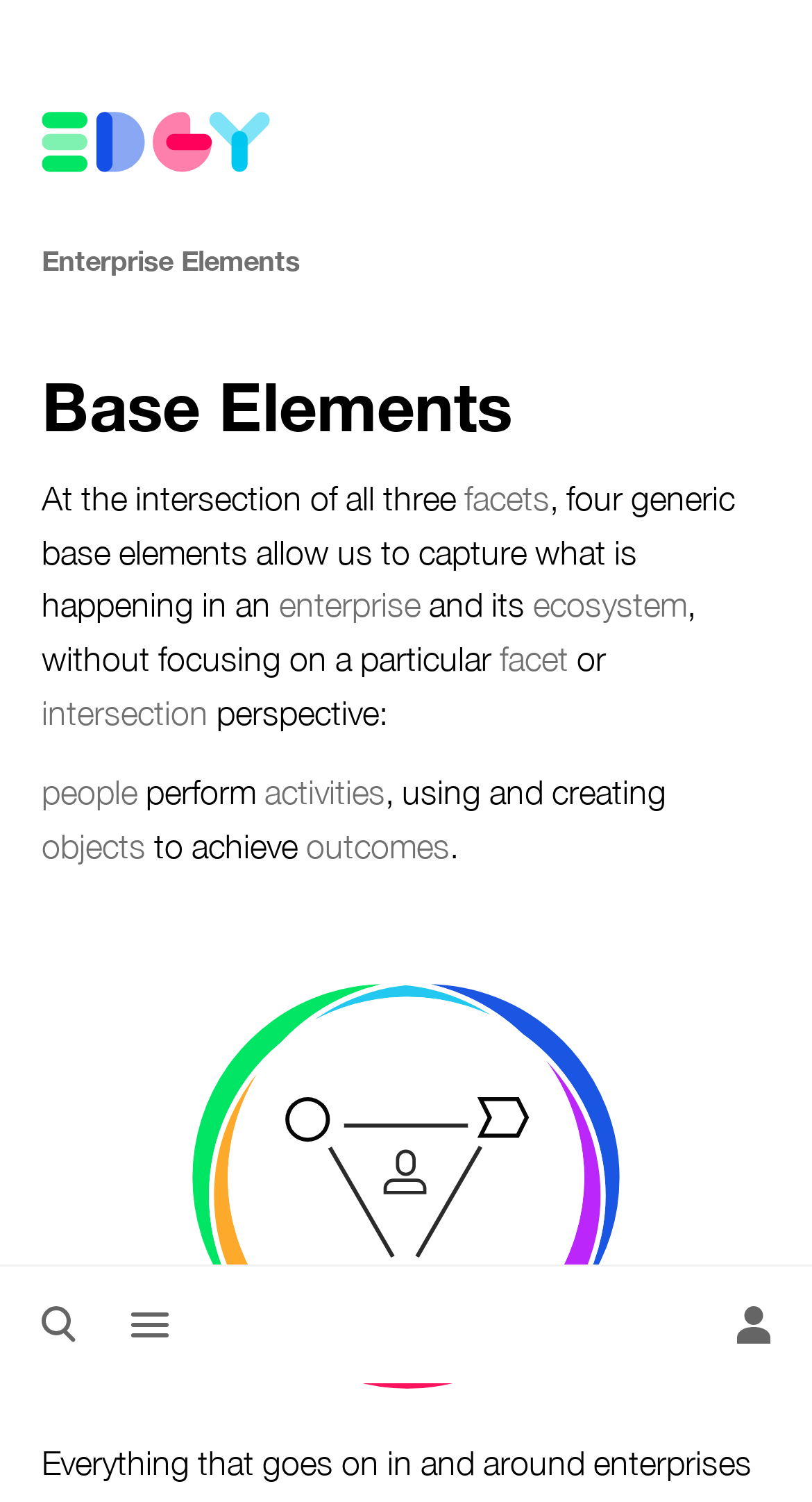Locate the bounding box coordinates of the element to click to perform the following action: 'Go to 'Enterprise Elements''. The coordinates should be given as four float values between 0 and 1, in the form of [left, top, right, bottom].

[0.051, 0.162, 0.369, 0.185]